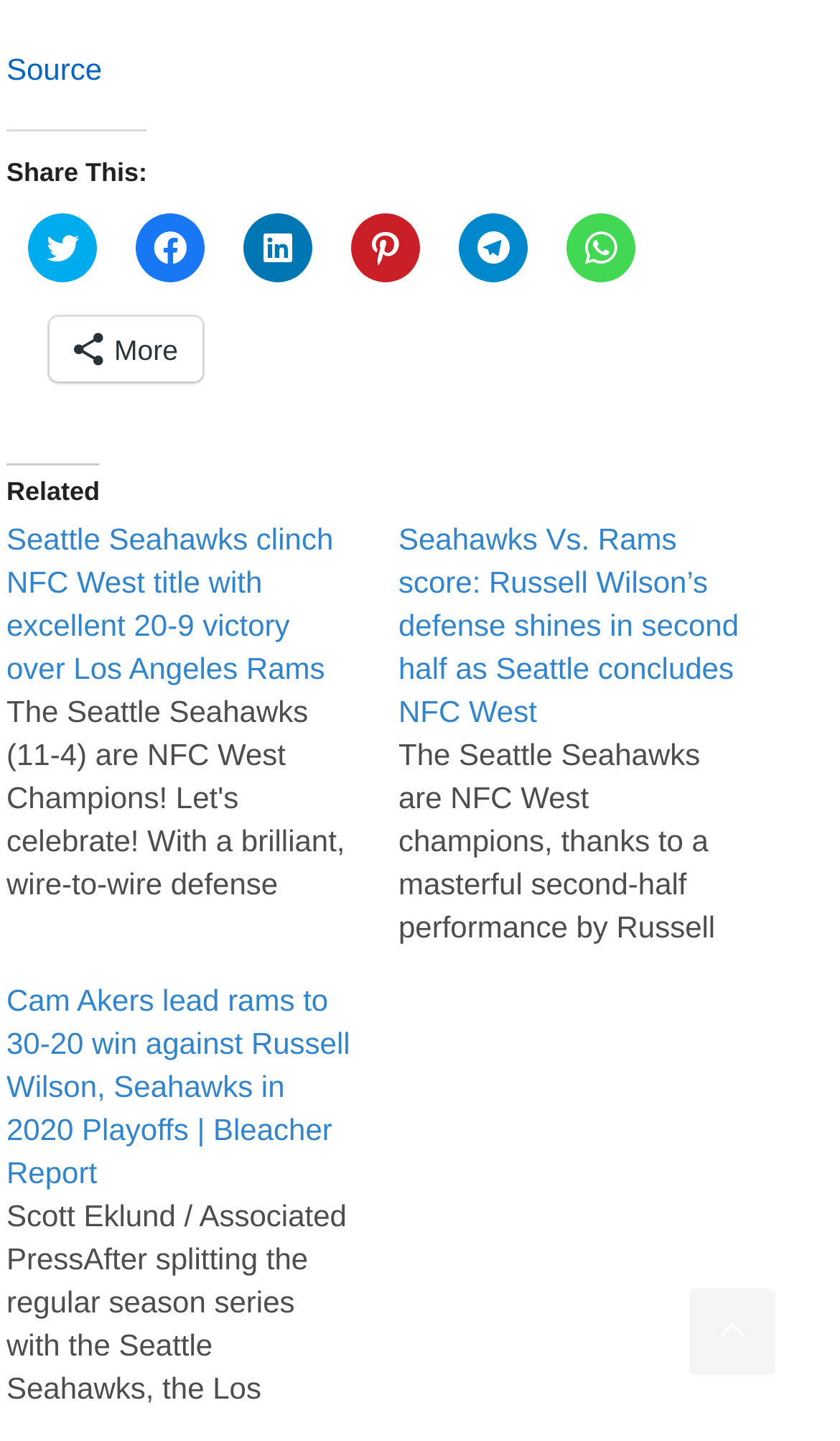Answer the question with a single word or phrase: 
What is the position of the 'Scroll back to top' link?

Bottom right